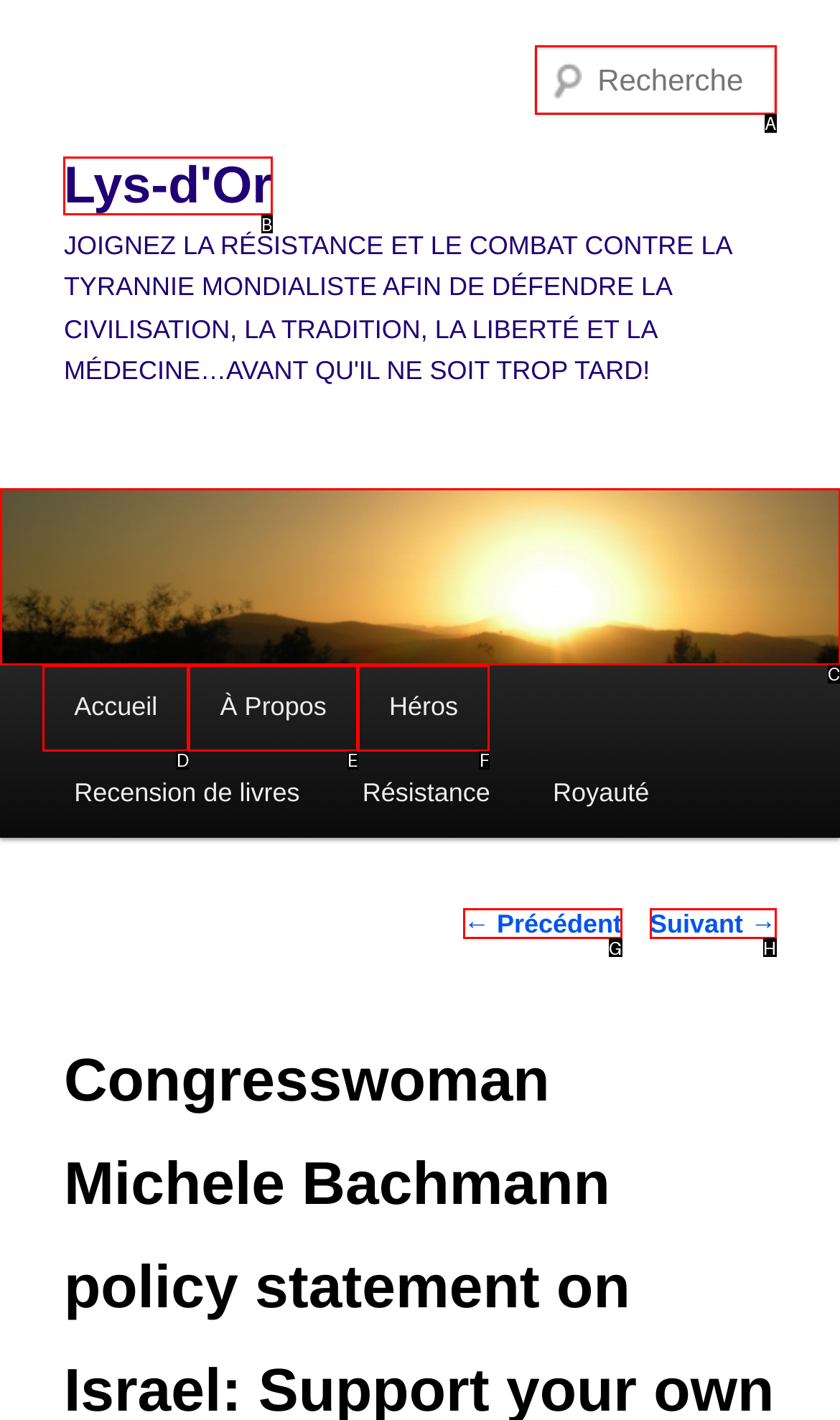Identify the option that corresponds to the description: parent_node: Recherche name="s" placeholder="Recherche" 
Provide the letter of the matching option from the available choices directly.

A